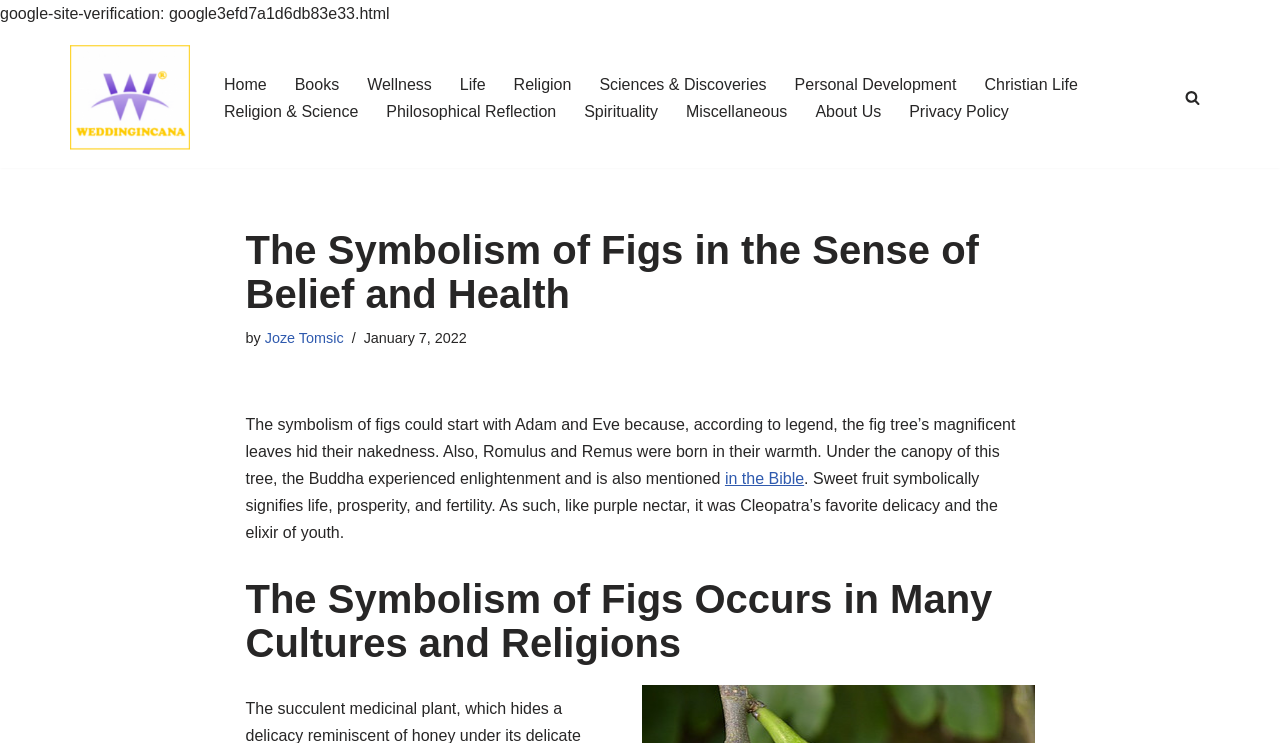Pinpoint the bounding box coordinates of the clickable element needed to complete the instruction: "Check the 'Wellness' section". The coordinates should be provided as four float numbers between 0 and 1: [left, top, right, bottom].

[0.287, 0.096, 0.337, 0.131]